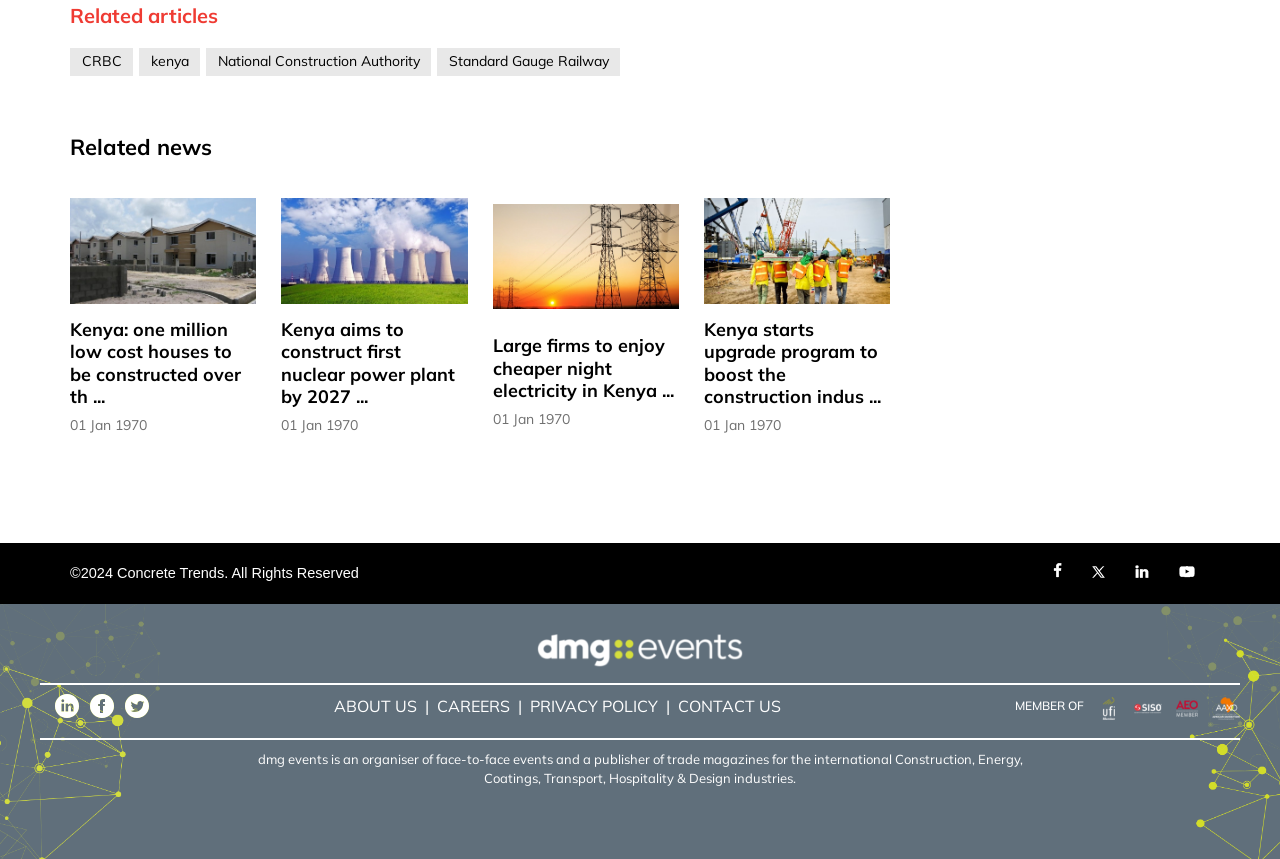Please locate the clickable area by providing the bounding box coordinates to follow this instruction: "Click on 'CRBC' link".

[0.064, 0.06, 0.095, 0.085]